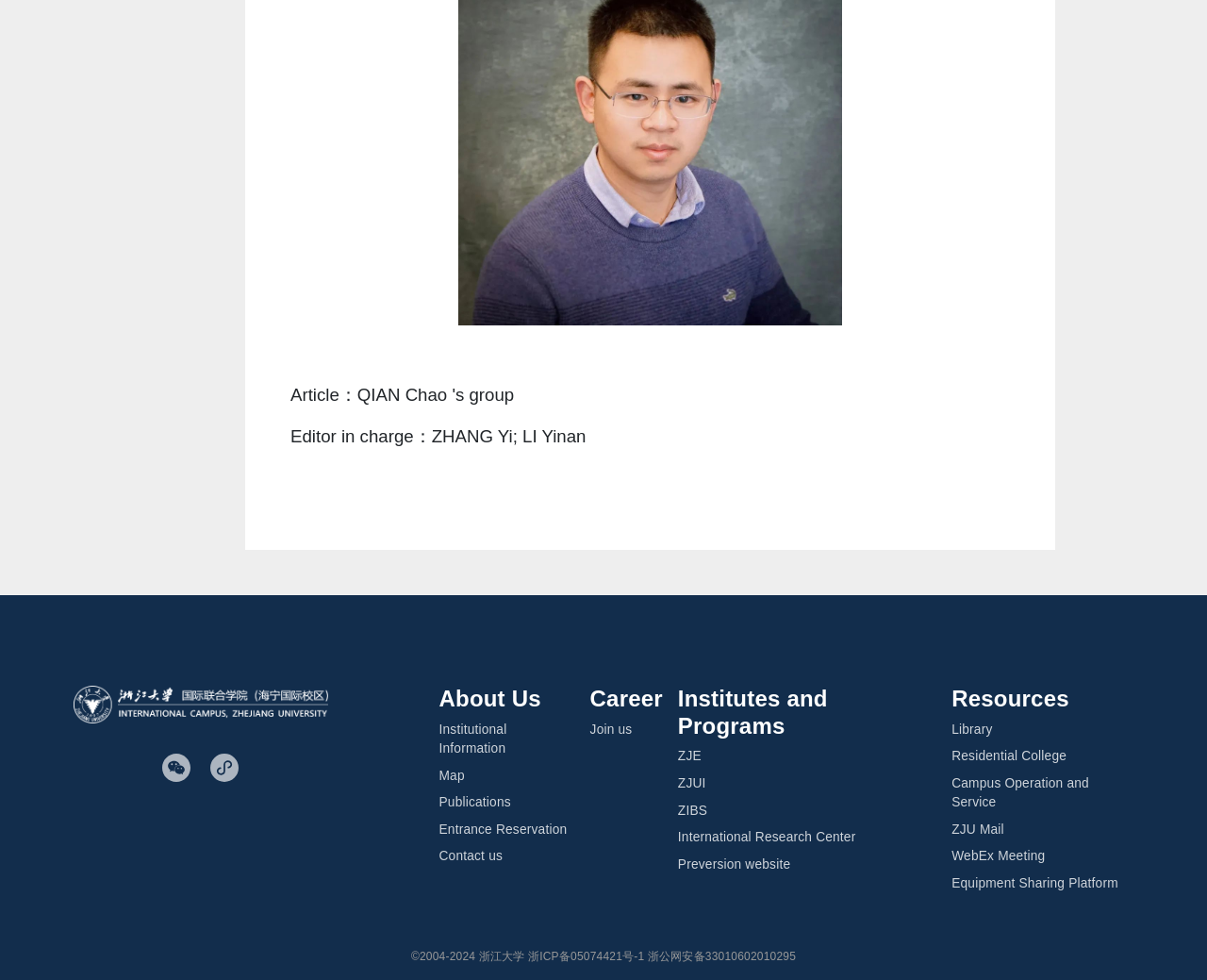Find and specify the bounding box coordinates that correspond to the clickable region for the instruction: "visit Library".

[0.788, 0.737, 0.822, 0.751]